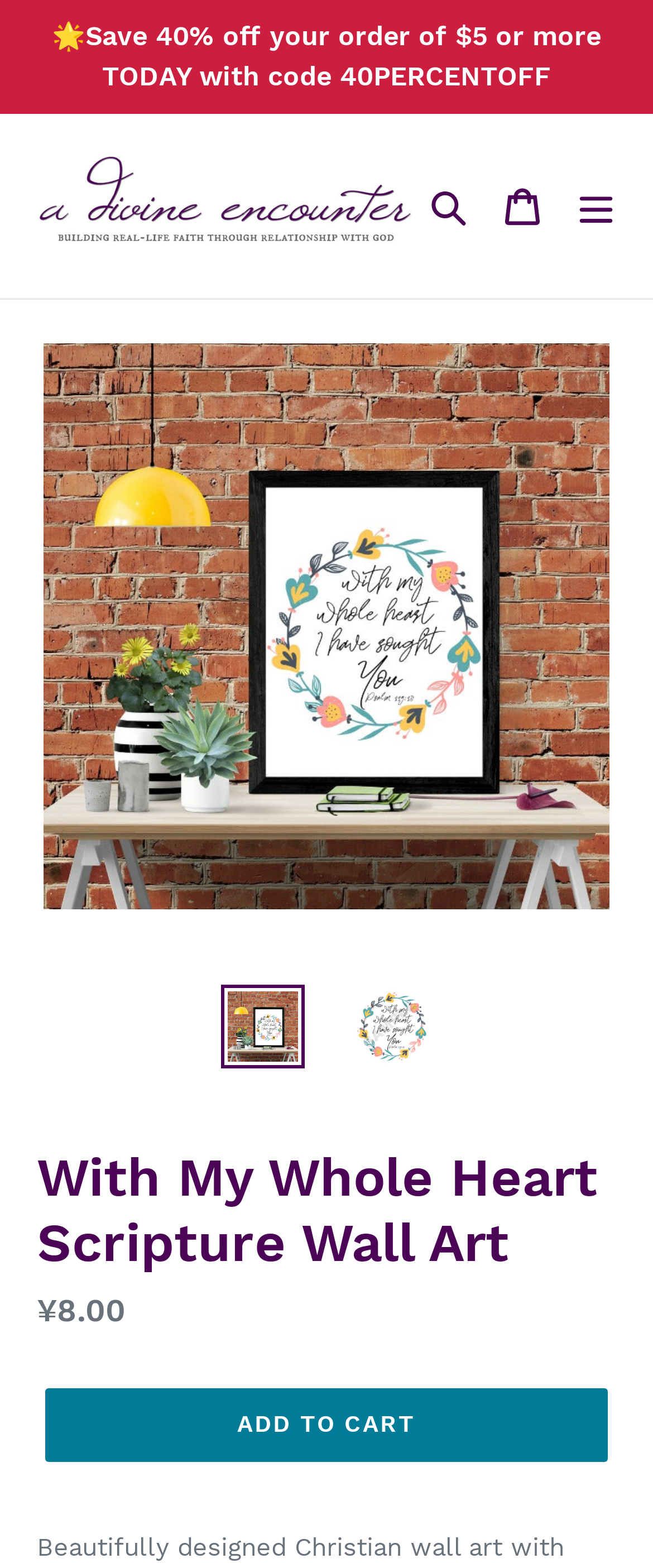Determine the bounding box for the UI element that matches this description: "parent_node: Search aria-label="Menu"".

[0.856, 0.108, 0.969, 0.155]